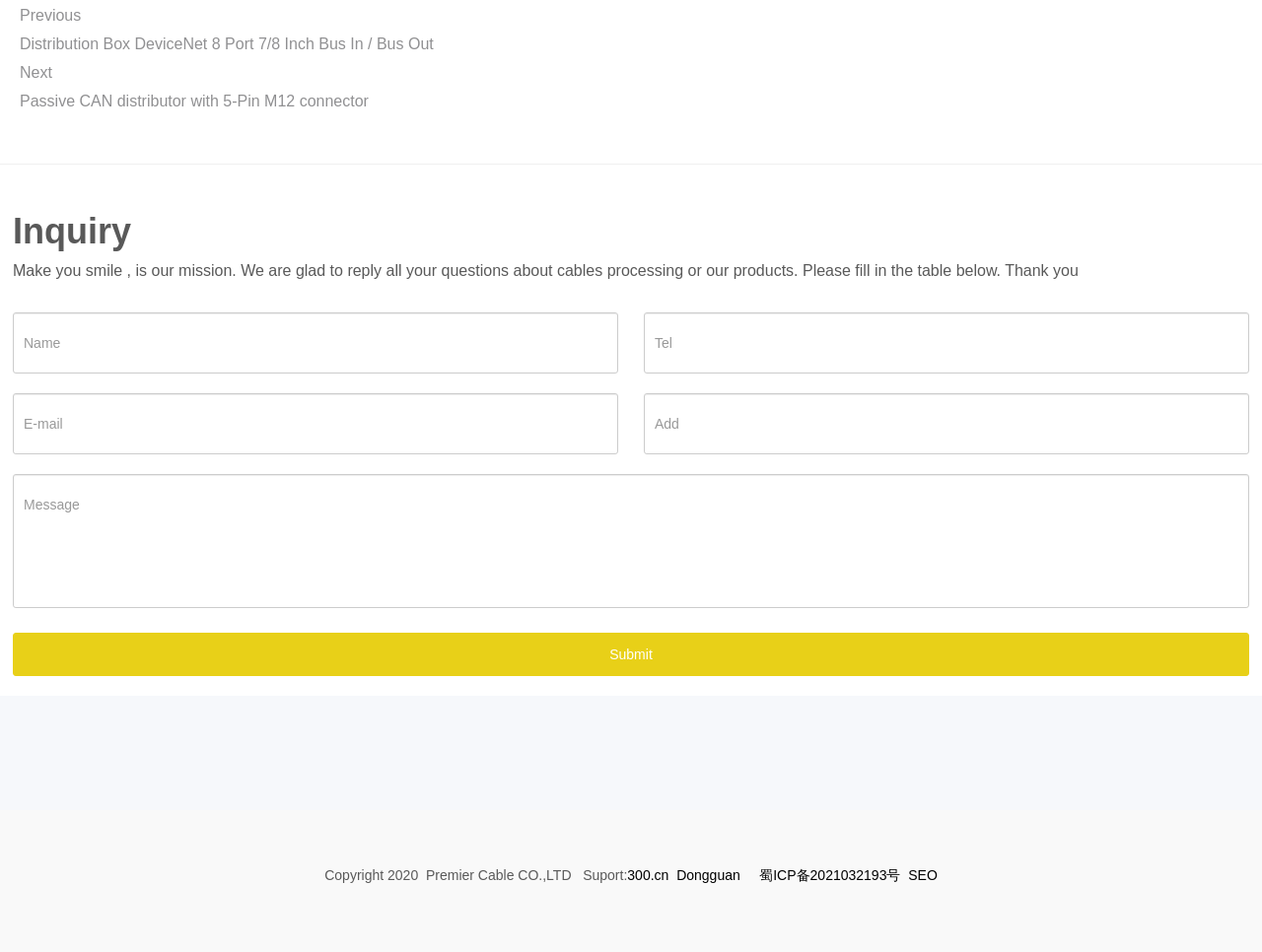Find the bounding box coordinates for the HTML element specified by: "name="item_50002" placeholder="Message"".

[0.01, 0.498, 0.99, 0.638]